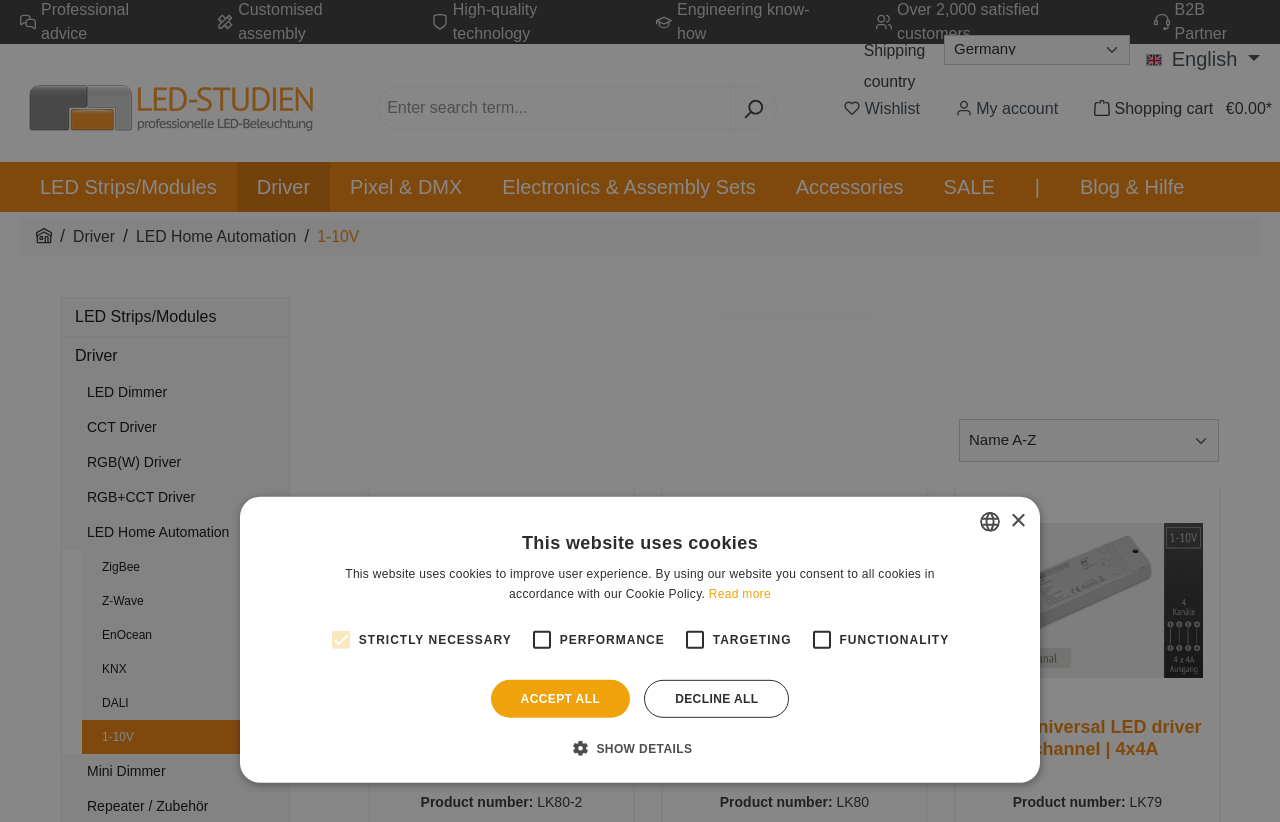Highlight the bounding box coordinates of the region I should click on to meet the following instruction: "Go to the homepage".

[0.016, 0.096, 0.25, 0.167]